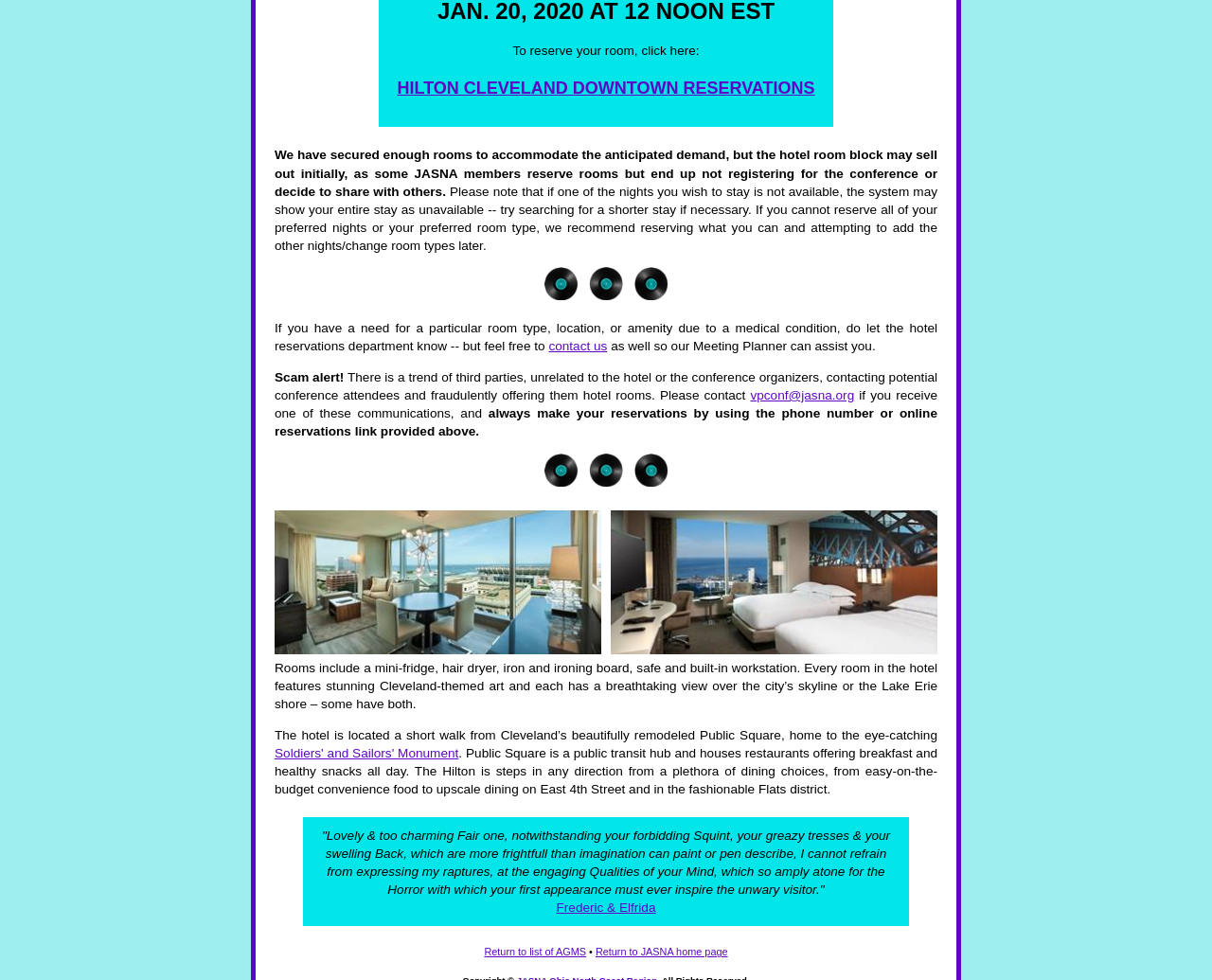Find the bounding box coordinates for the element described here: "contact us".

[0.453, 0.346, 0.501, 0.361]